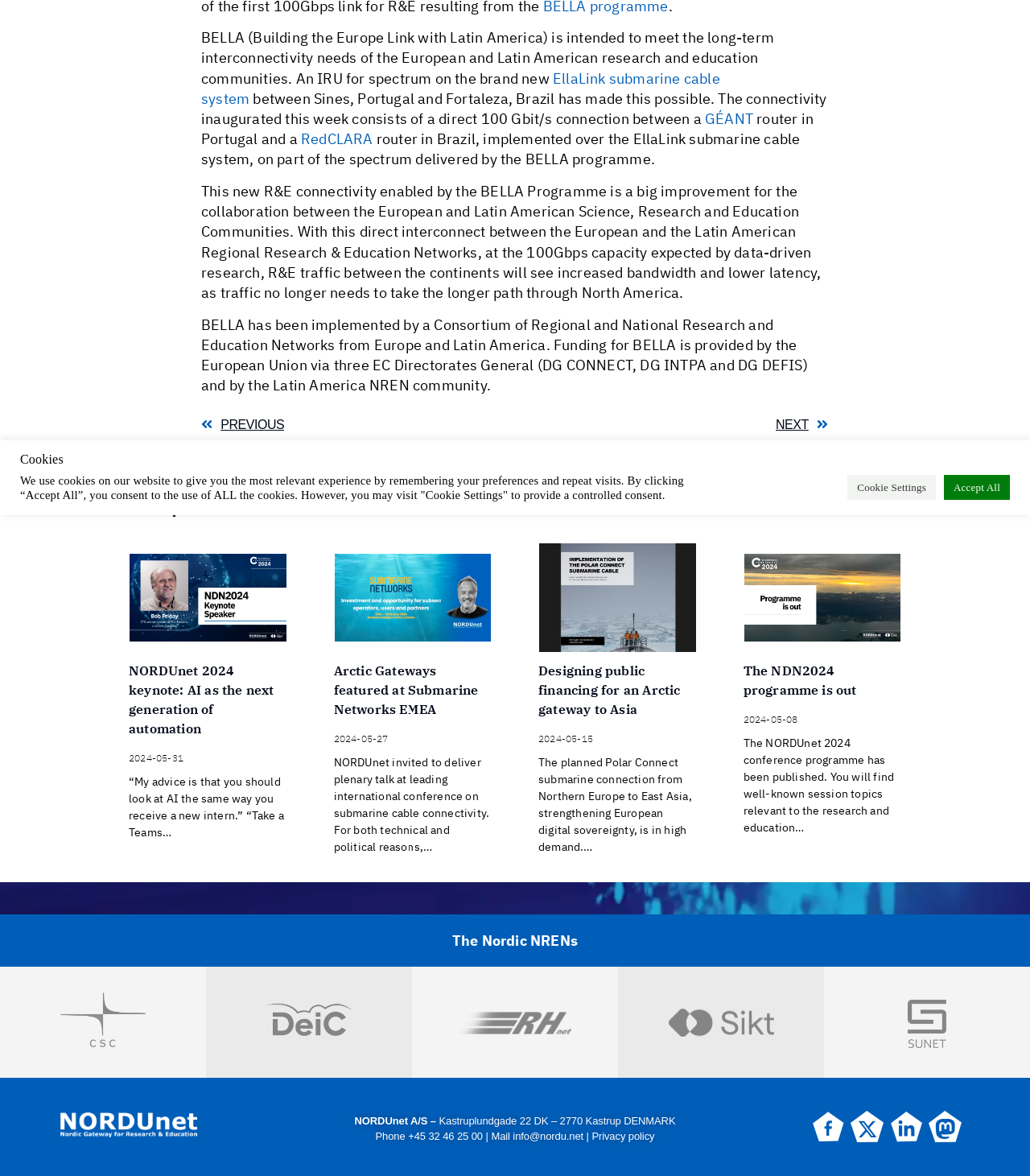Identify the bounding box for the UI element described as: "+45 32 46 25 00". The coordinates should be four float numbers between 0 and 1, i.e., [left, top, right, bottom].

[0.396, 0.961, 0.469, 0.971]